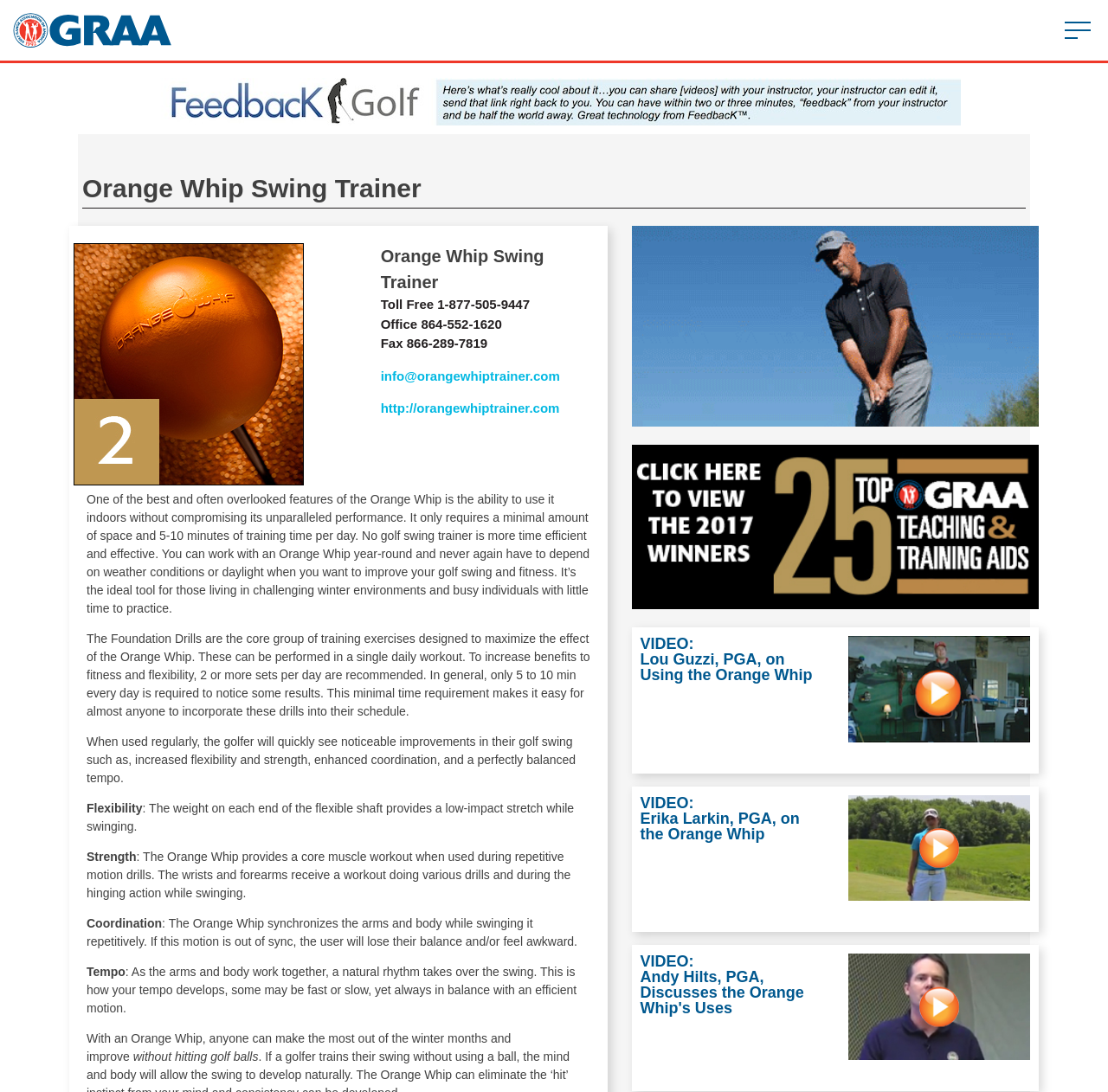Extract the bounding box coordinates of the UI element described: "Mesothelioma Resource Group". Provide the coordinates in the format [left, top, right, bottom] with values ranging from 0 to 1.

None